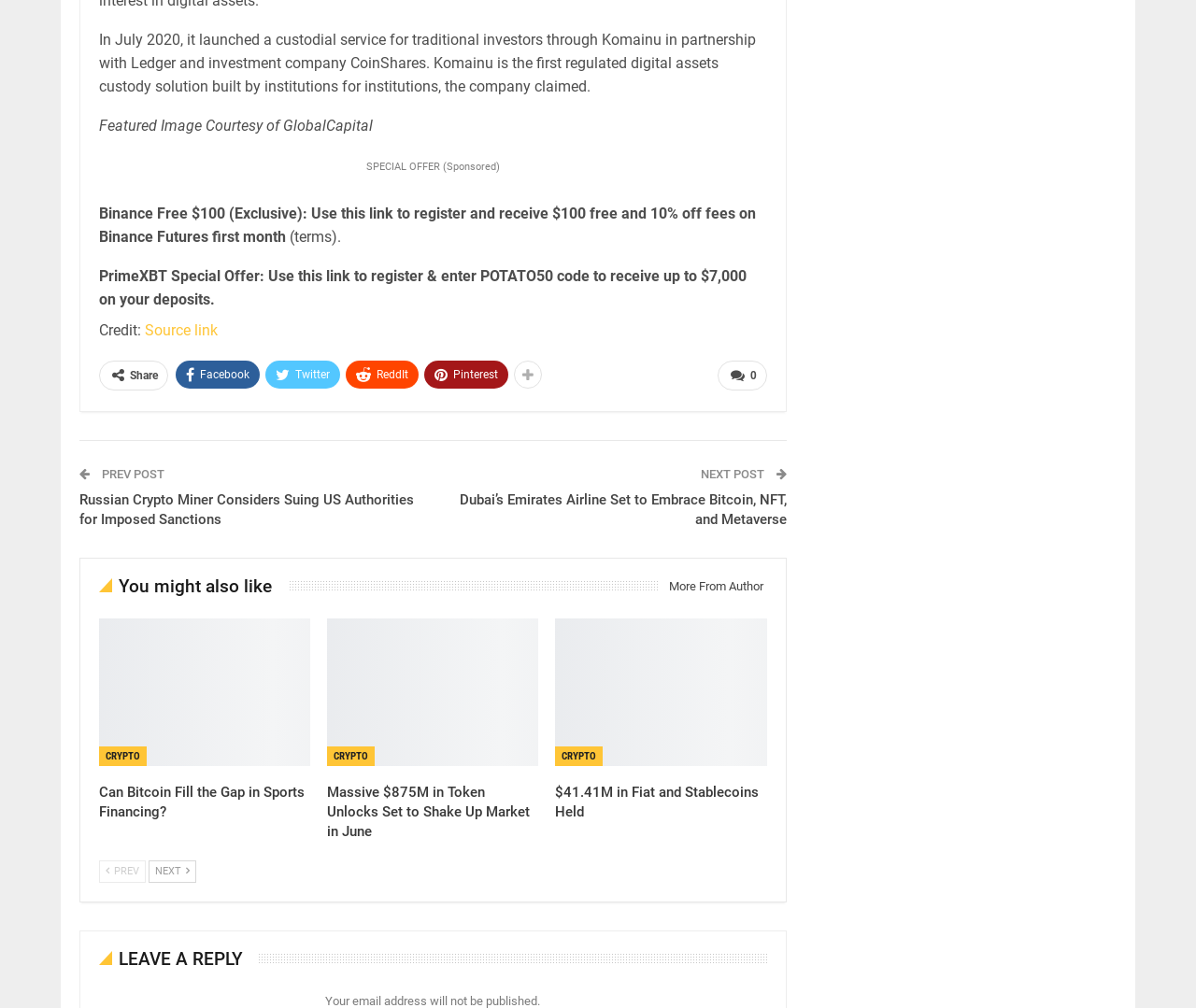Identify the bounding box coordinates of the clickable section necessary to follow the following instruction: "Click on the 'Leave a reply' button". The coordinates should be presented as four float numbers from 0 to 1, i.e., [left, top, right, bottom].

[0.099, 0.941, 0.203, 0.962]